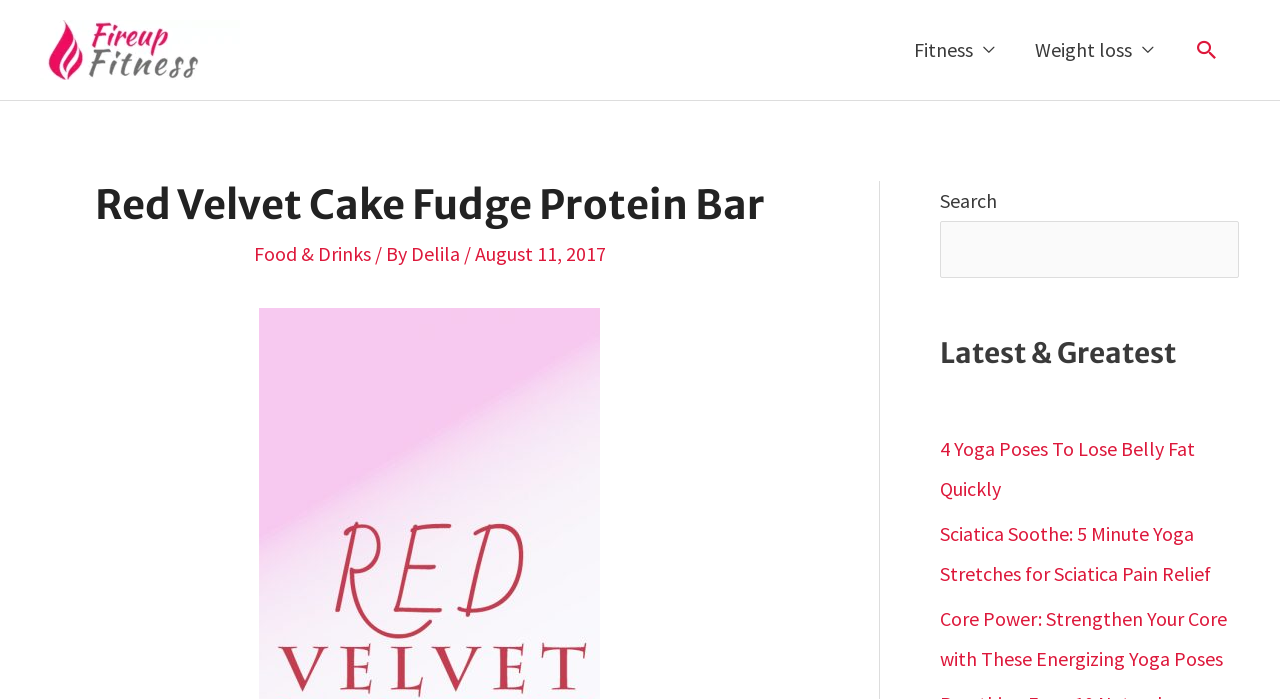Please answer the following question as detailed as possible based on the image: 
What is the website's name?

I found the website's name by looking at the top-left corner of the webpage, where I saw a link with the text 'FireupFitness.com' and an image with the same name.